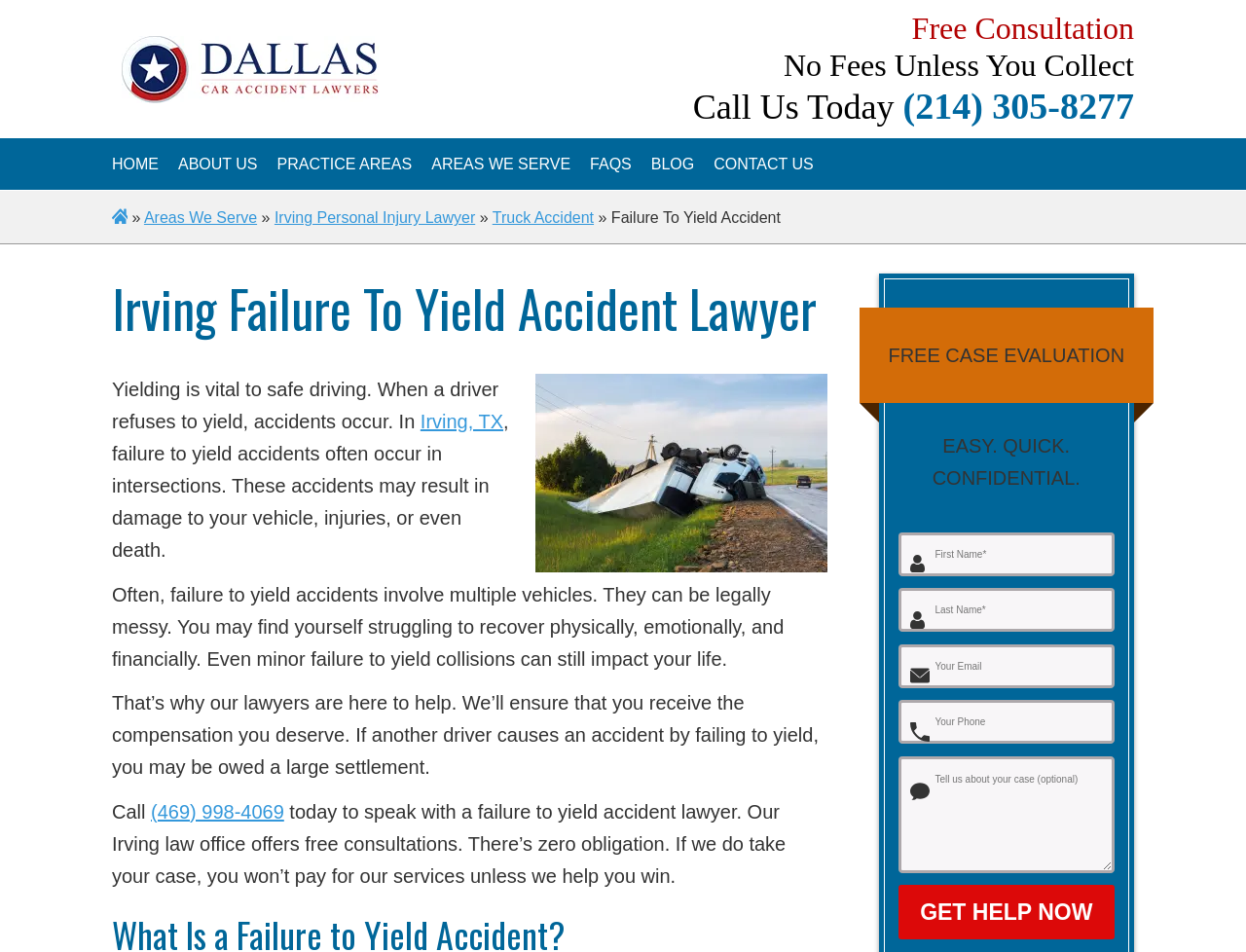Please locate the bounding box coordinates of the element's region that needs to be clicked to follow the instruction: "Click the 'HOME' link". The bounding box coordinates should be provided as four float numbers between 0 and 1, i.e., [left, top, right, bottom].

[0.09, 0.164, 0.127, 0.181]